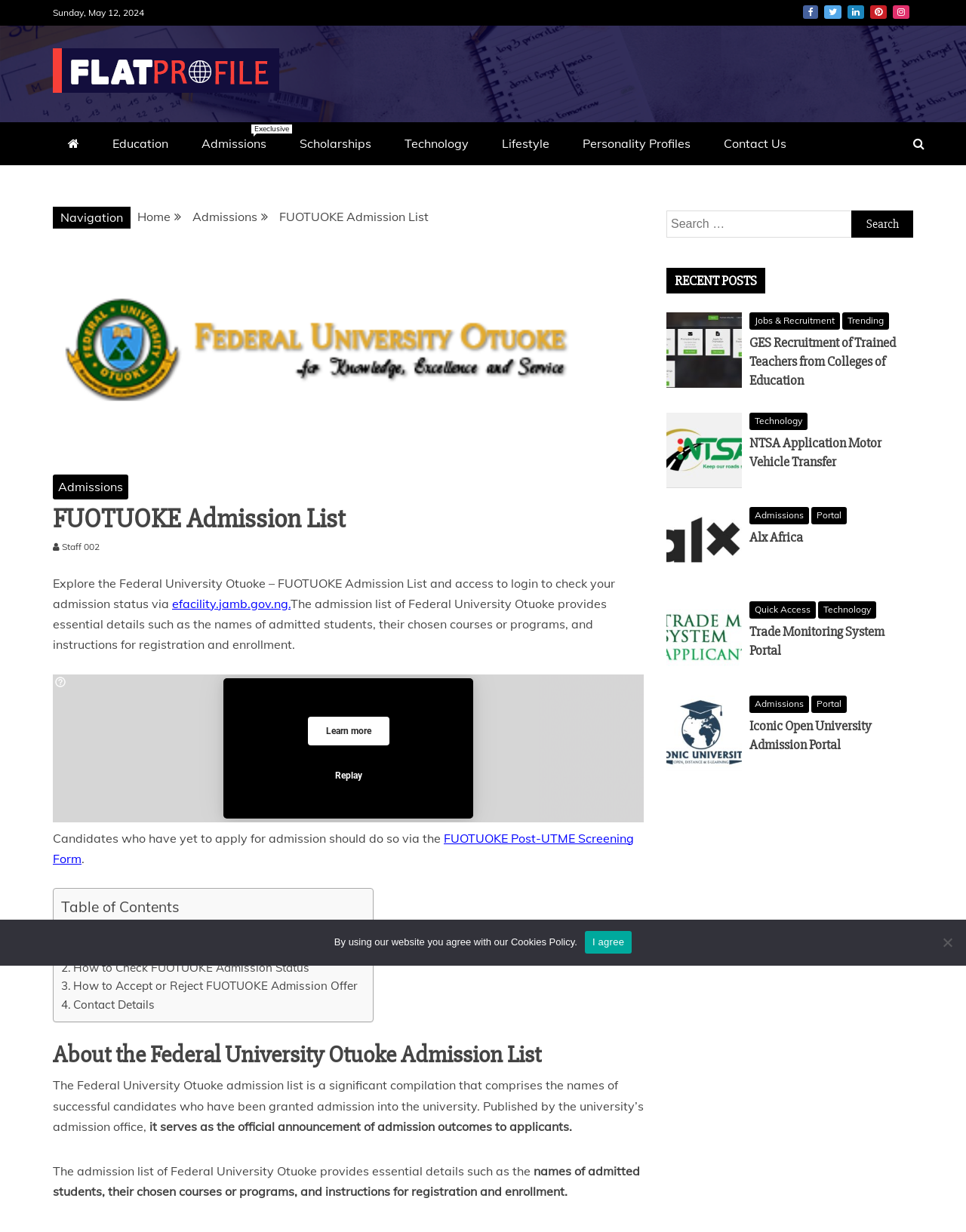Determine the bounding box coordinates of the region I should click to achieve the following instruction: "Read about the Federal University Otuoke Admission List". Ensure the bounding box coordinates are four float numbers between 0 and 1, i.e., [left, top, right, bottom].

[0.055, 0.84, 0.666, 0.873]